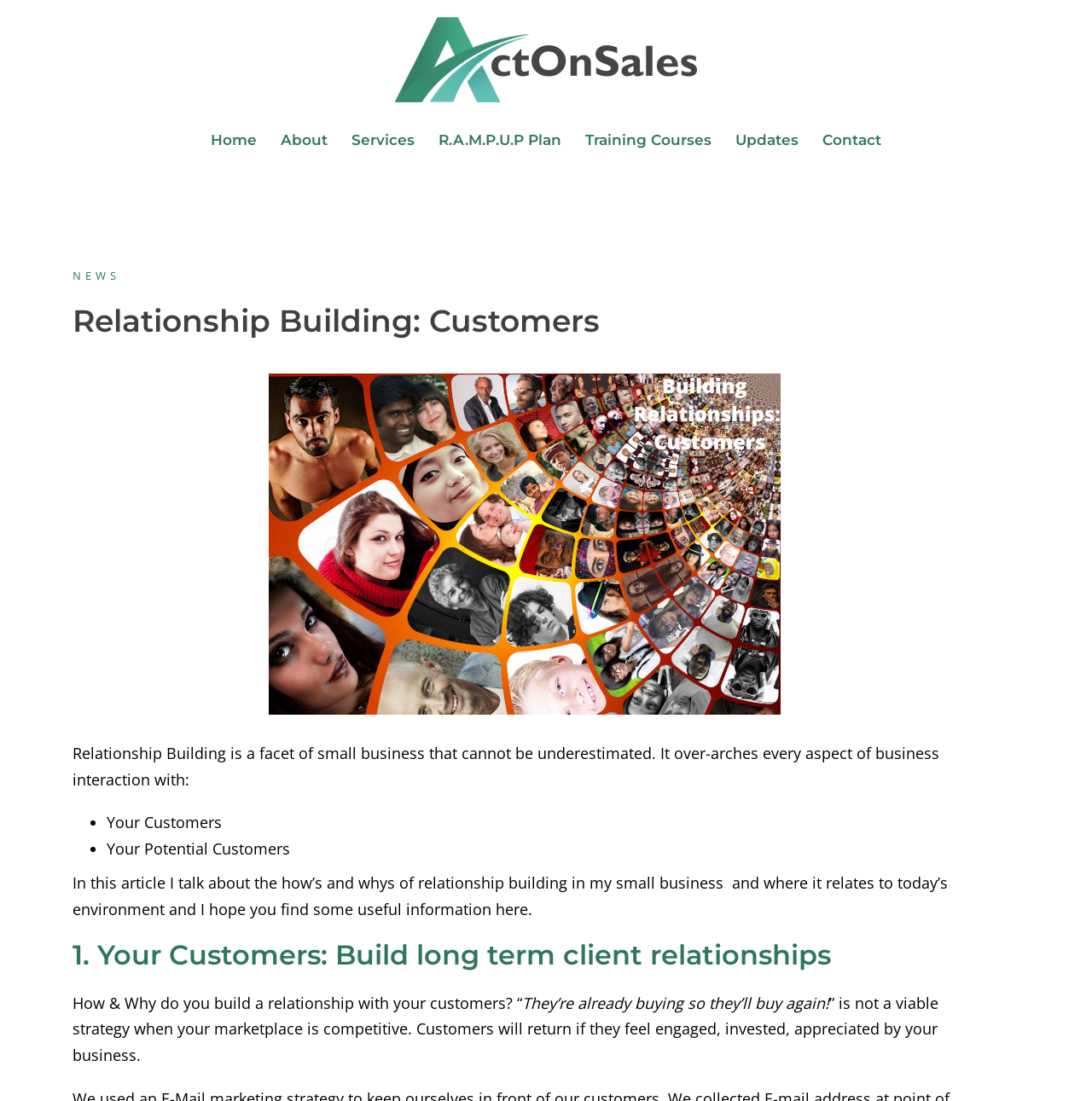Answer the question briefly using a single word or phrase: 
What is the name of the company providing sales advice?

Act On Sales